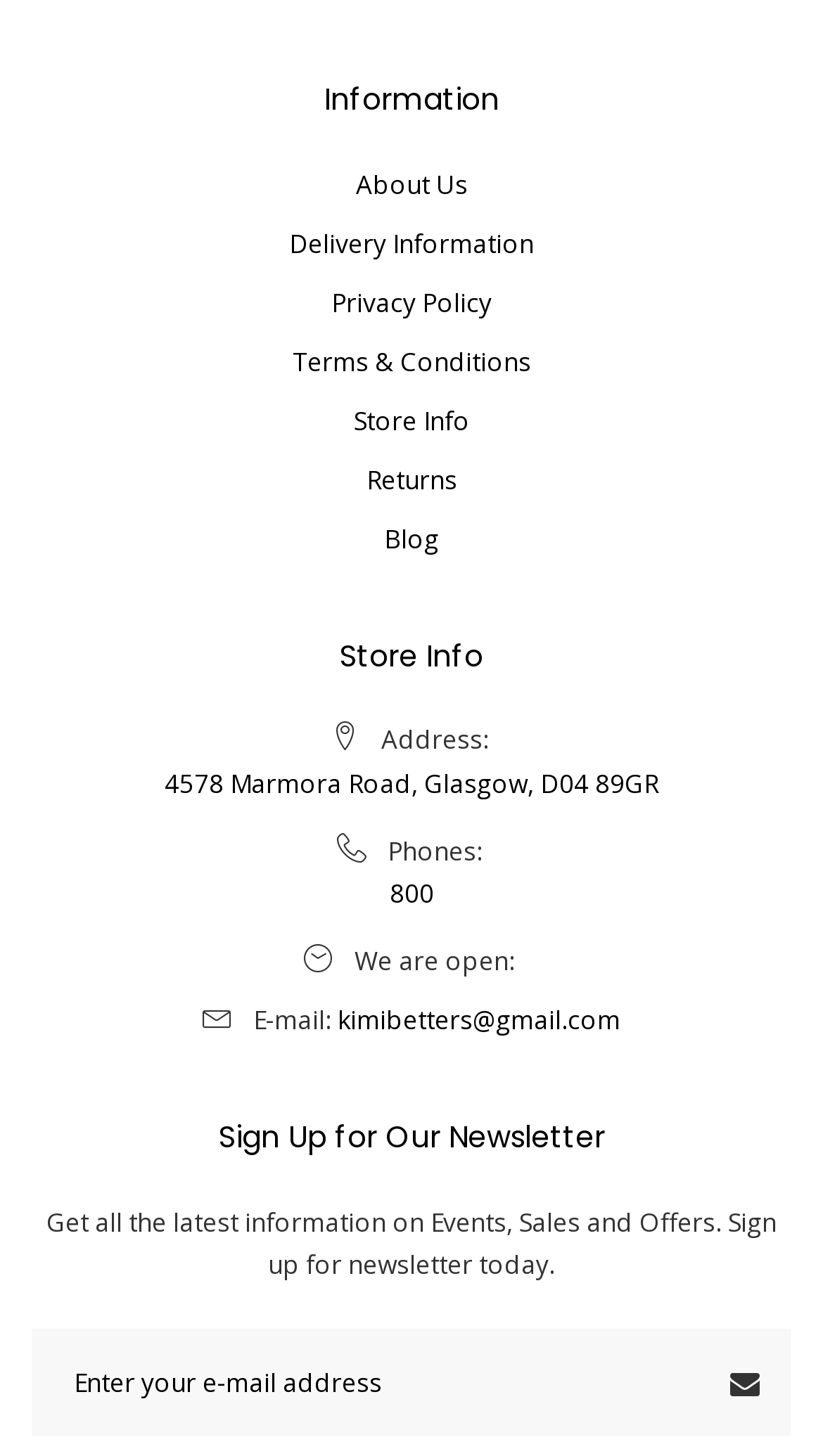Provide a short answer to the following question with just one word or phrase: What is the address of the store?

4578 Marmora Road, Glasgow, D04 89GR